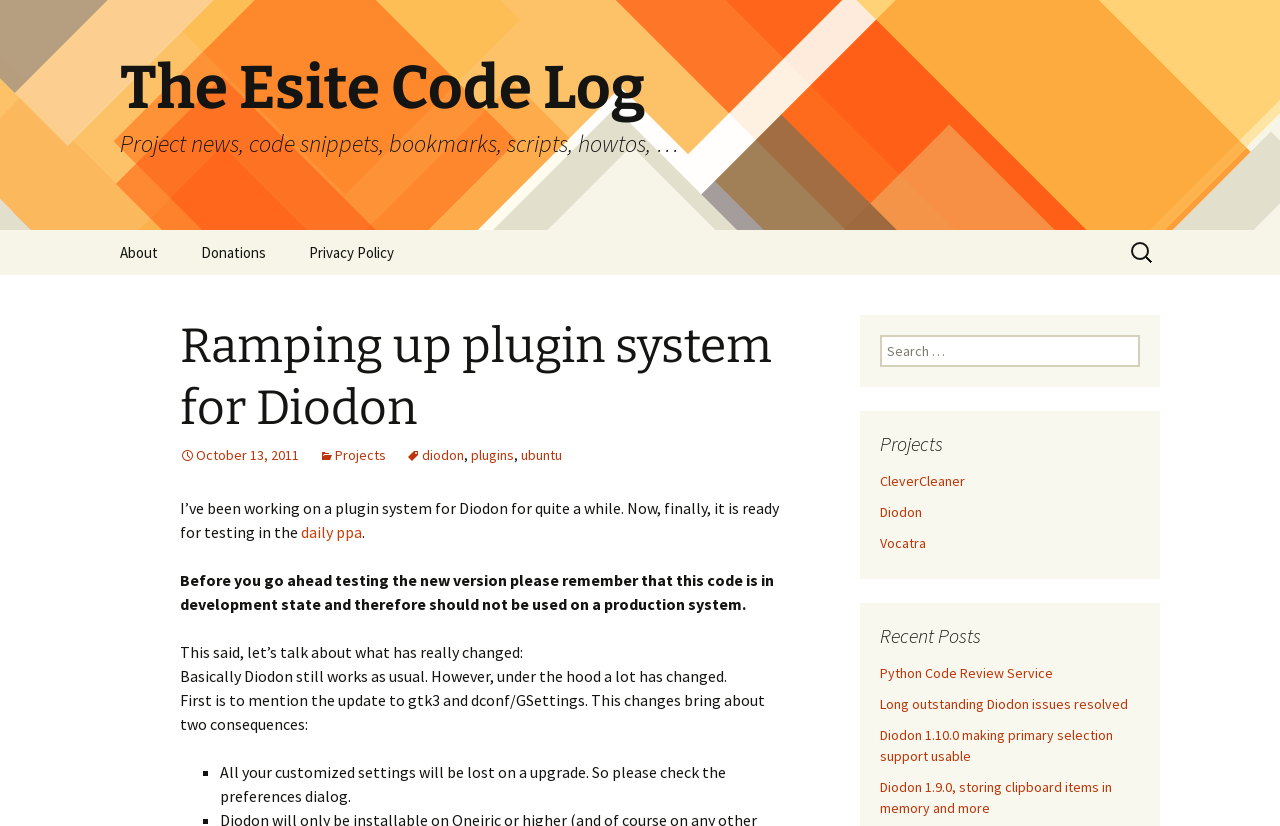Determine the bounding box coordinates of the clickable region to carry out the instruction: "Read the project news".

[0.688, 0.522, 0.891, 0.552]